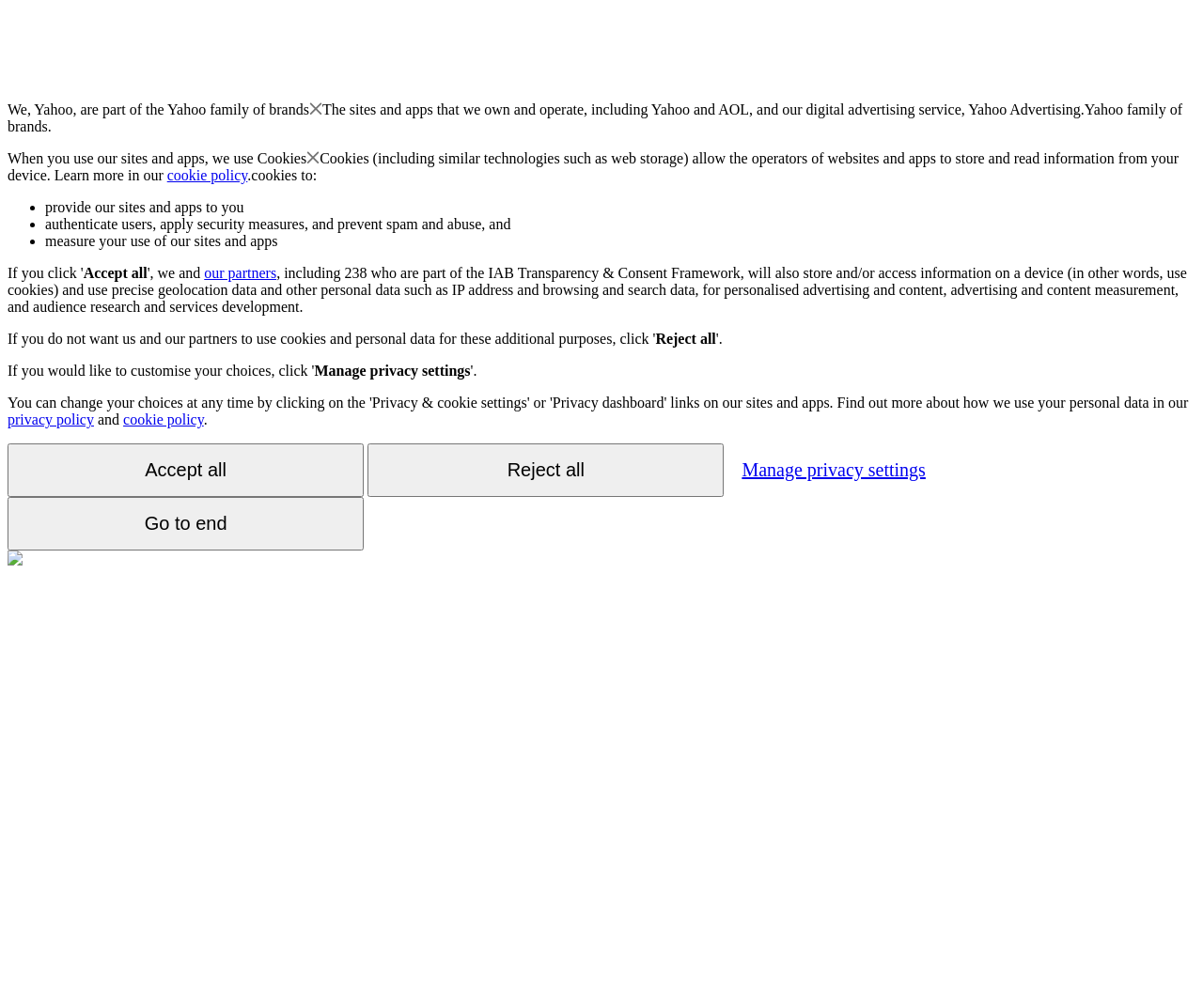Determine the bounding box for the UI element that matches this description: "privacy policy".

[0.006, 0.408, 0.078, 0.424]